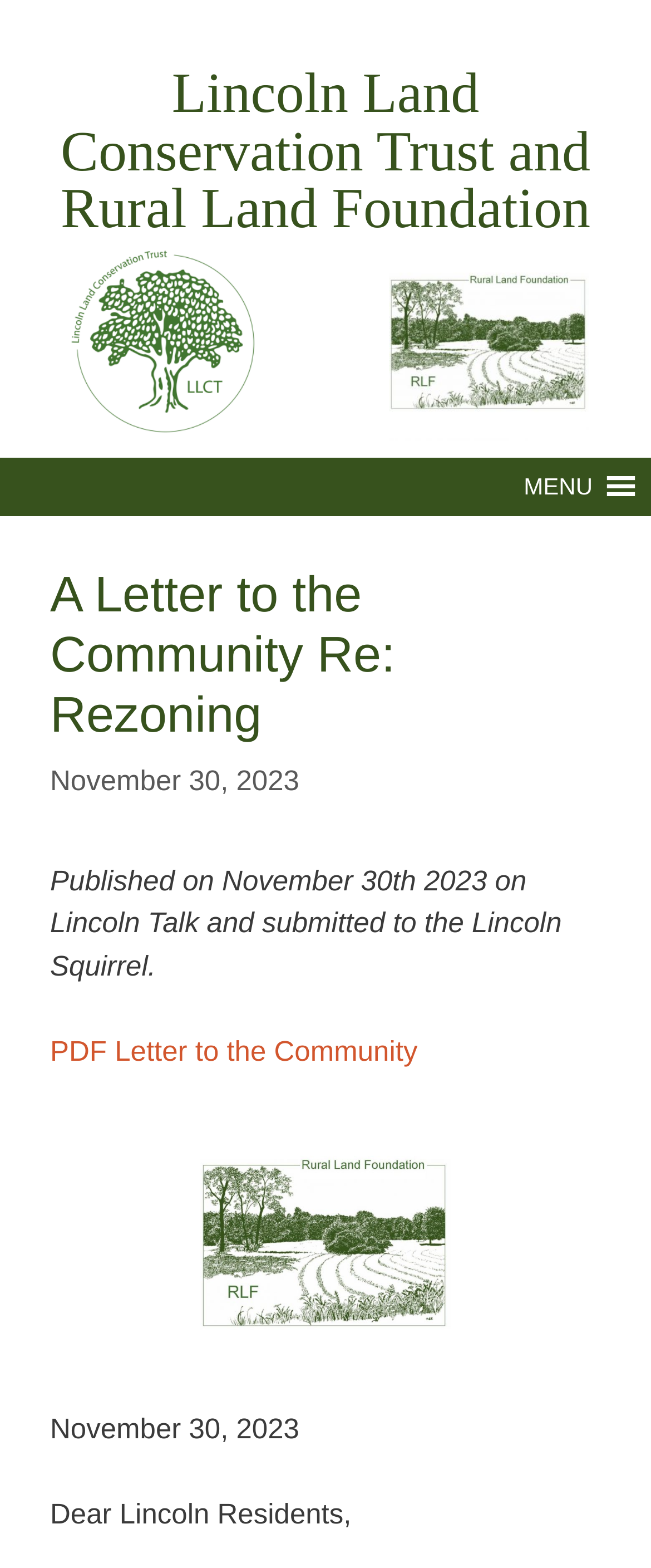What is the purpose of the image?
Kindly offer a detailed explanation using the data available in the image.

I inferred that the image is a logo because it is placed next to the link 'Lincoln Land Conservation Trust and Rural Land Foundation' and it does not have any descriptive text, which suggests that it is a visual representation of the organization rather than an informative image.